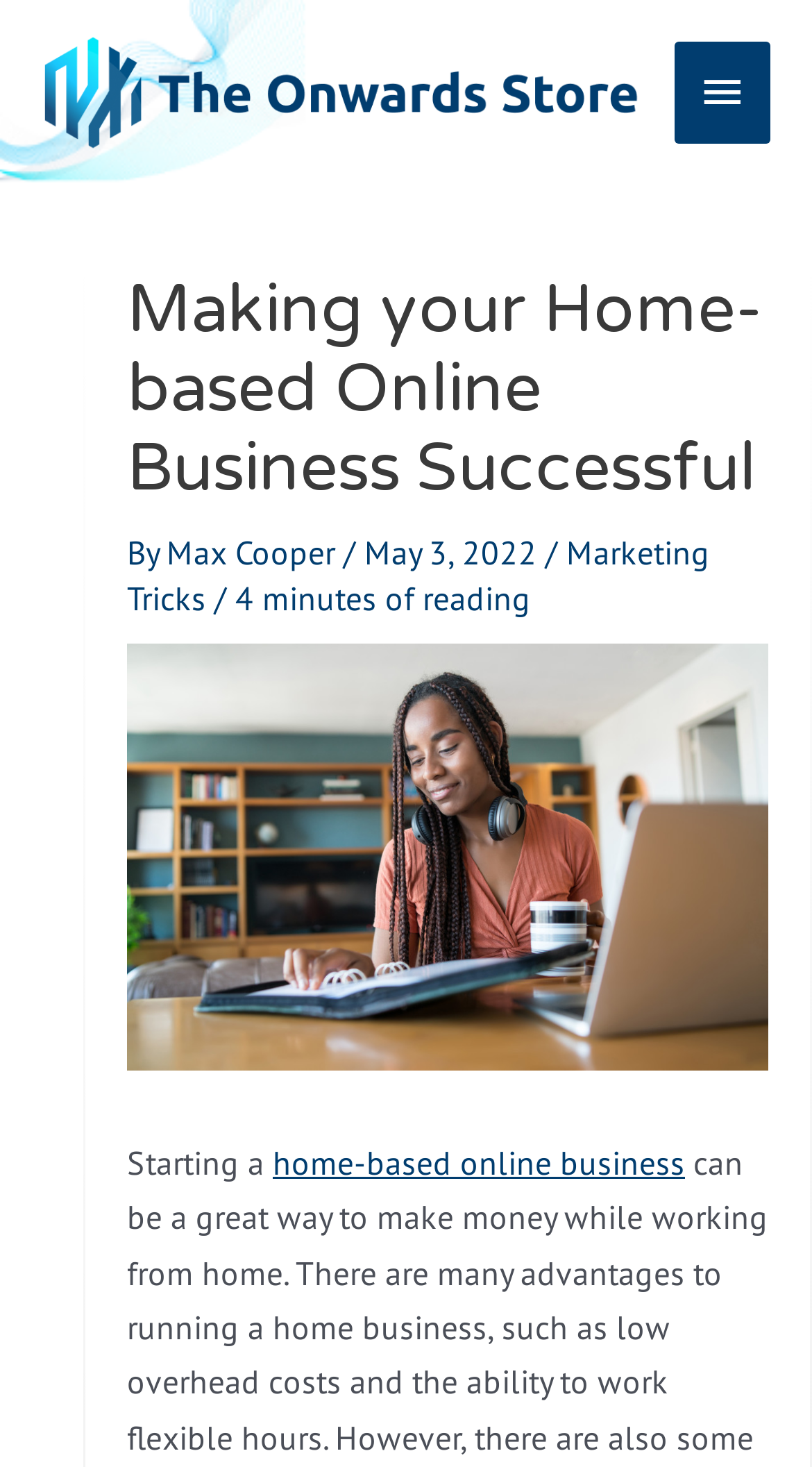What is the category of the article?
Deliver a detailed and extensive answer to the question.

The category of the article can be found by looking at the links below the main heading. One of the links says 'Marketing Tricks', indicating that the article is categorized under Marketing Tricks.